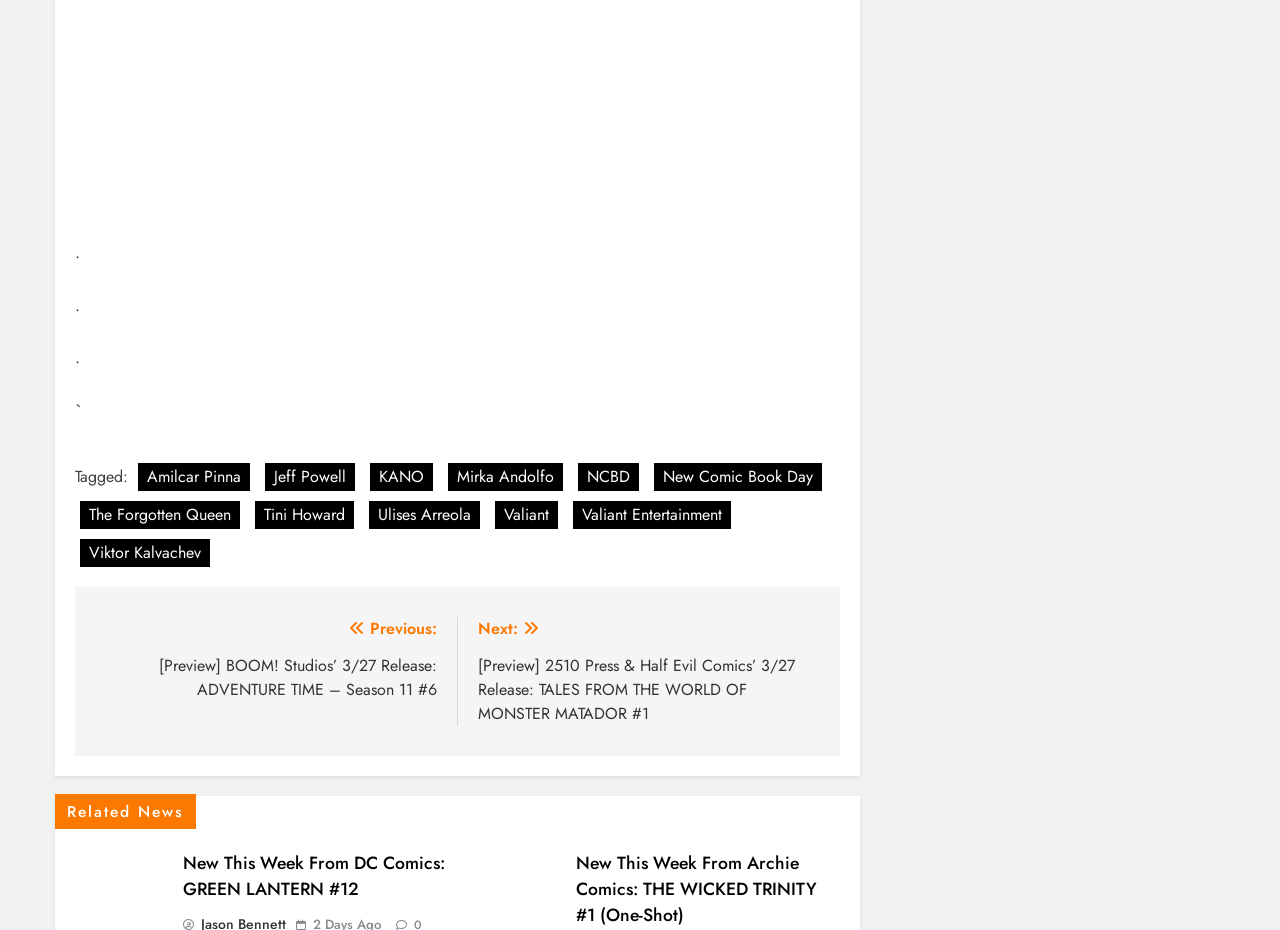Bounding box coordinates are specified in the format (top-left x, top-left y, bottom-right x, bottom-right y). All values are floating point numbers bounded between 0 and 1. Please provide the bounding box coordinate of the region this sentence describes: NCBD

[0.445, 0.102, 0.494, 0.132]